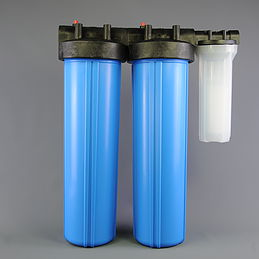Create an elaborate description of the image, covering every aspect.

The image features a dual-container water filtration system that prominently showcases two large blue cylindrical filters. Each filter is equipped with a sturdy black top, designed for easy installation and maintenance. To the right of the blue filters, there is a smaller, transparent container that appears to serve as a pre-filter or collection chamber. This setup is typically used in environments where hard water buildup is a concern, such as in ice machines. It effectively reduces contaminants, contributing to cleaner ice production and extending the lifespan of equipment by preventing scale buildup. This image illustrates the essential components of a water filtration system aimed at enhancing efficiency and reliability in ice-making processes.